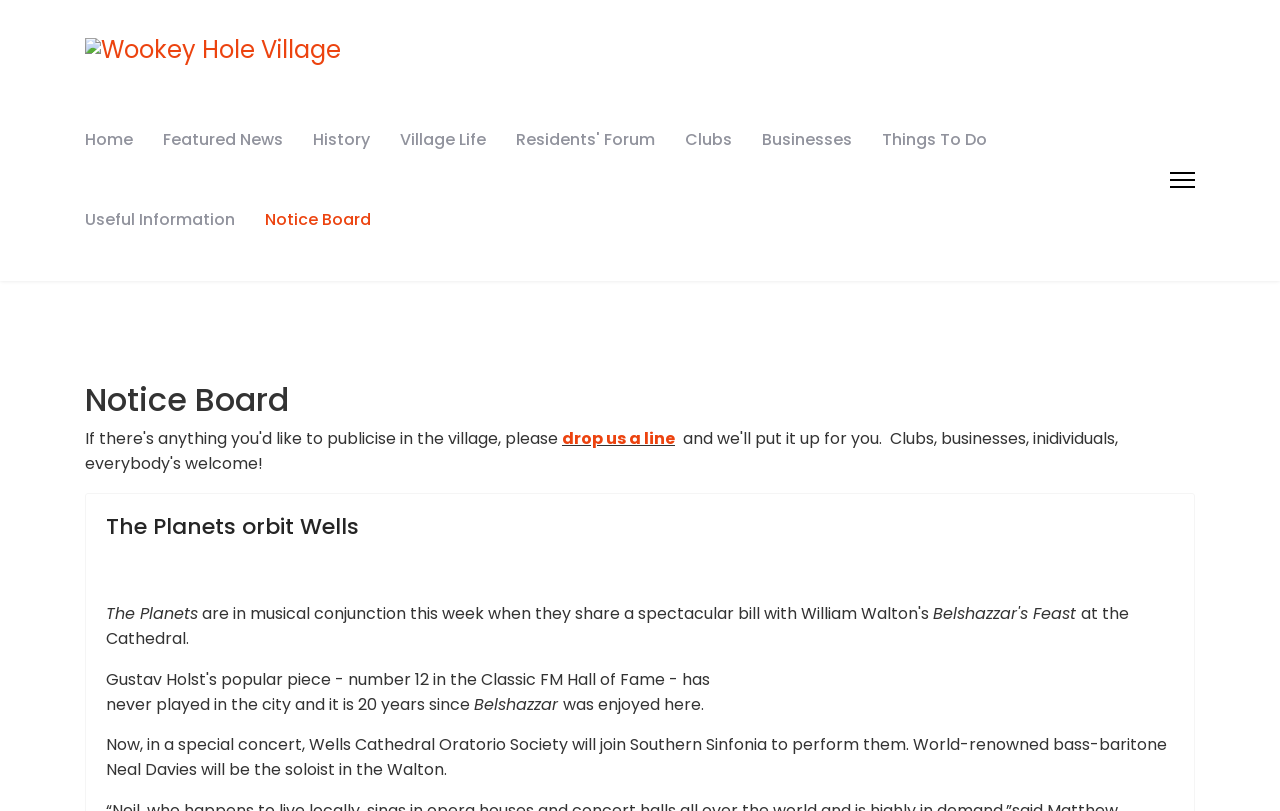Determine the bounding box for the UI element that matches this description: "drop us a line".

[0.439, 0.527, 0.527, 0.555]